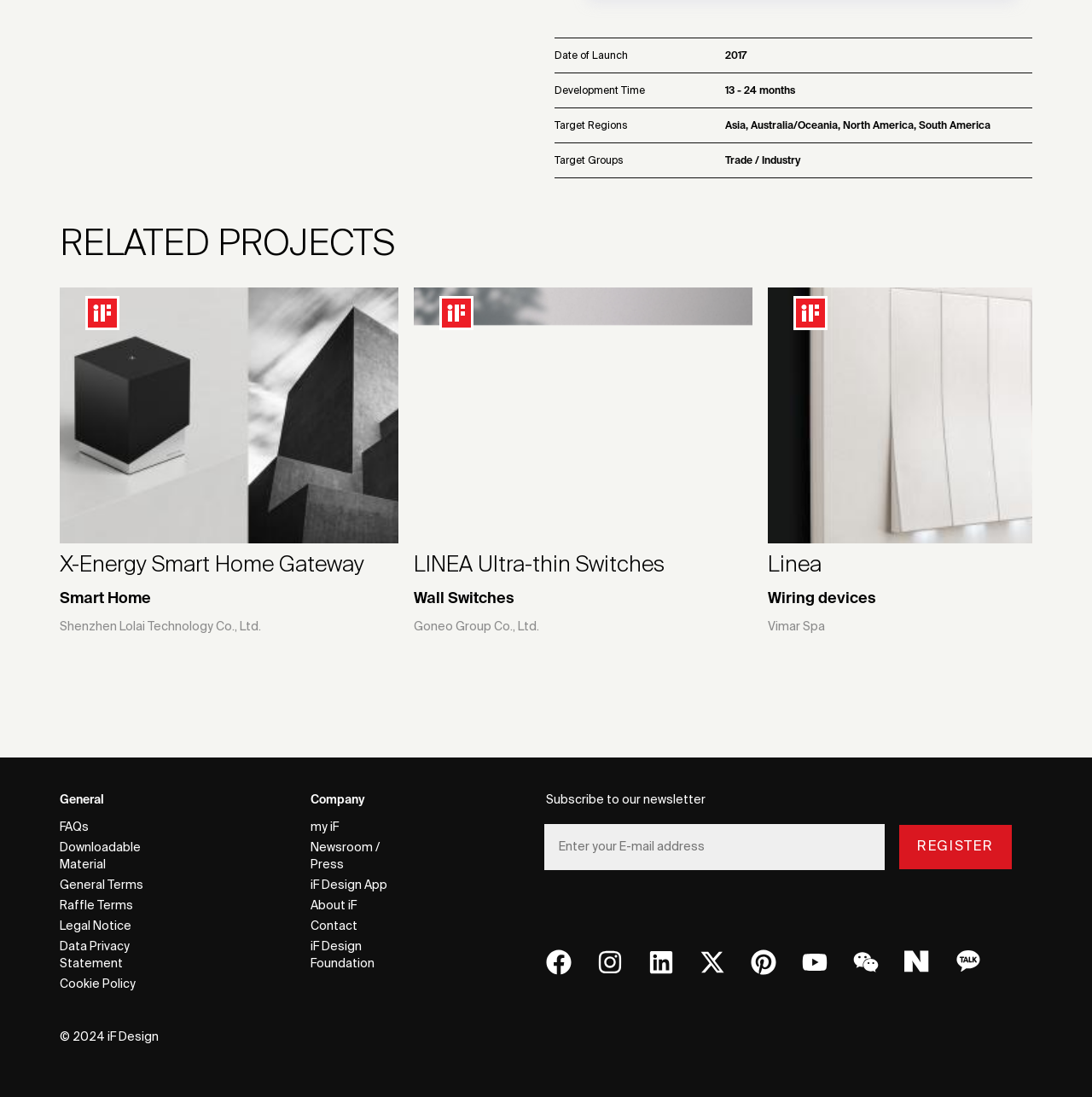Pinpoint the bounding box coordinates of the clickable area necessary to execute the following instruction: "Subscribe to the newsletter". The coordinates should be given as four float numbers between 0 and 1, namely [left, top, right, bottom].

[0.824, 0.753, 0.925, 0.791]